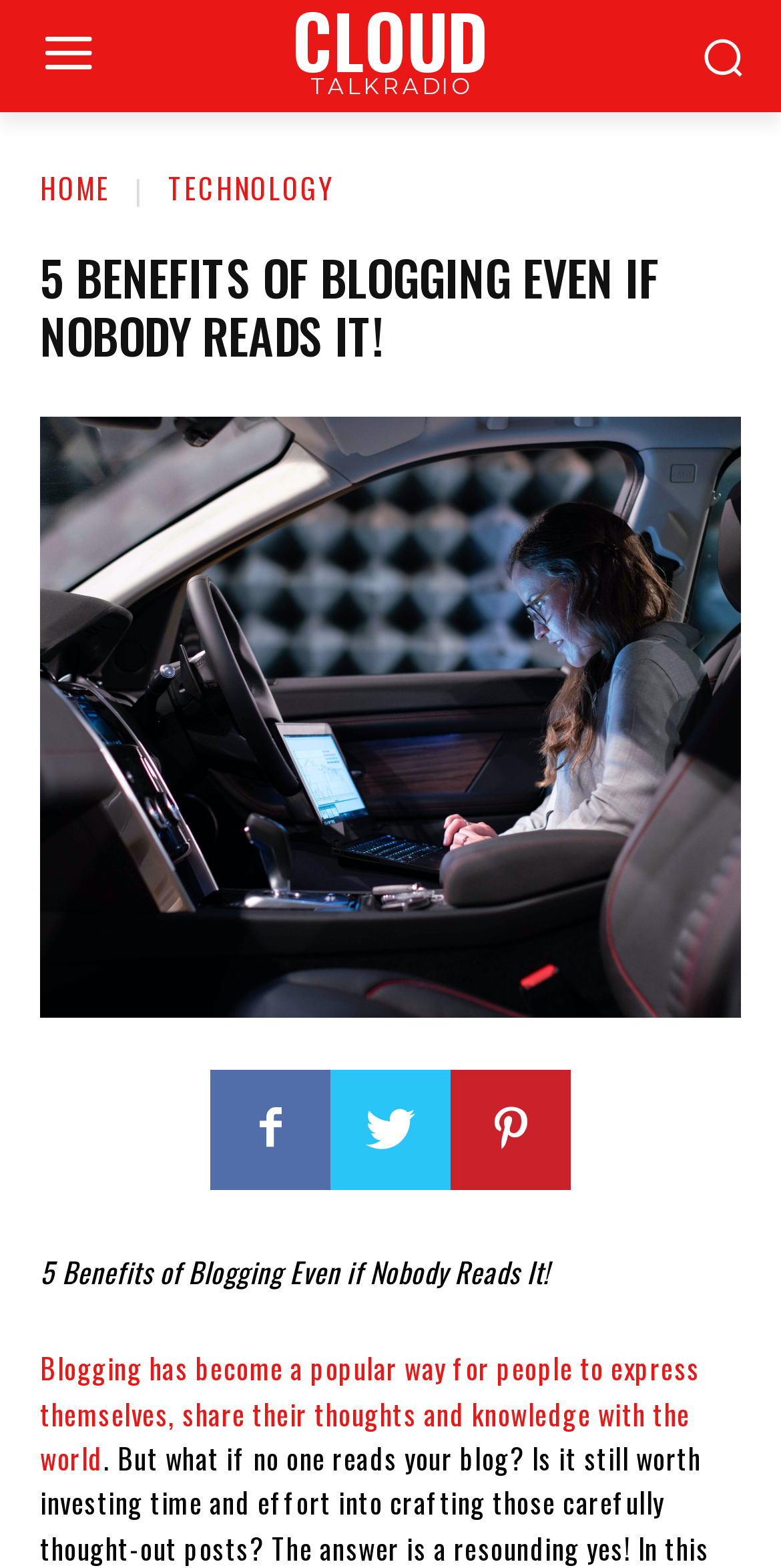How many social media links are there?
Give a one-word or short-phrase answer derived from the screenshot.

3